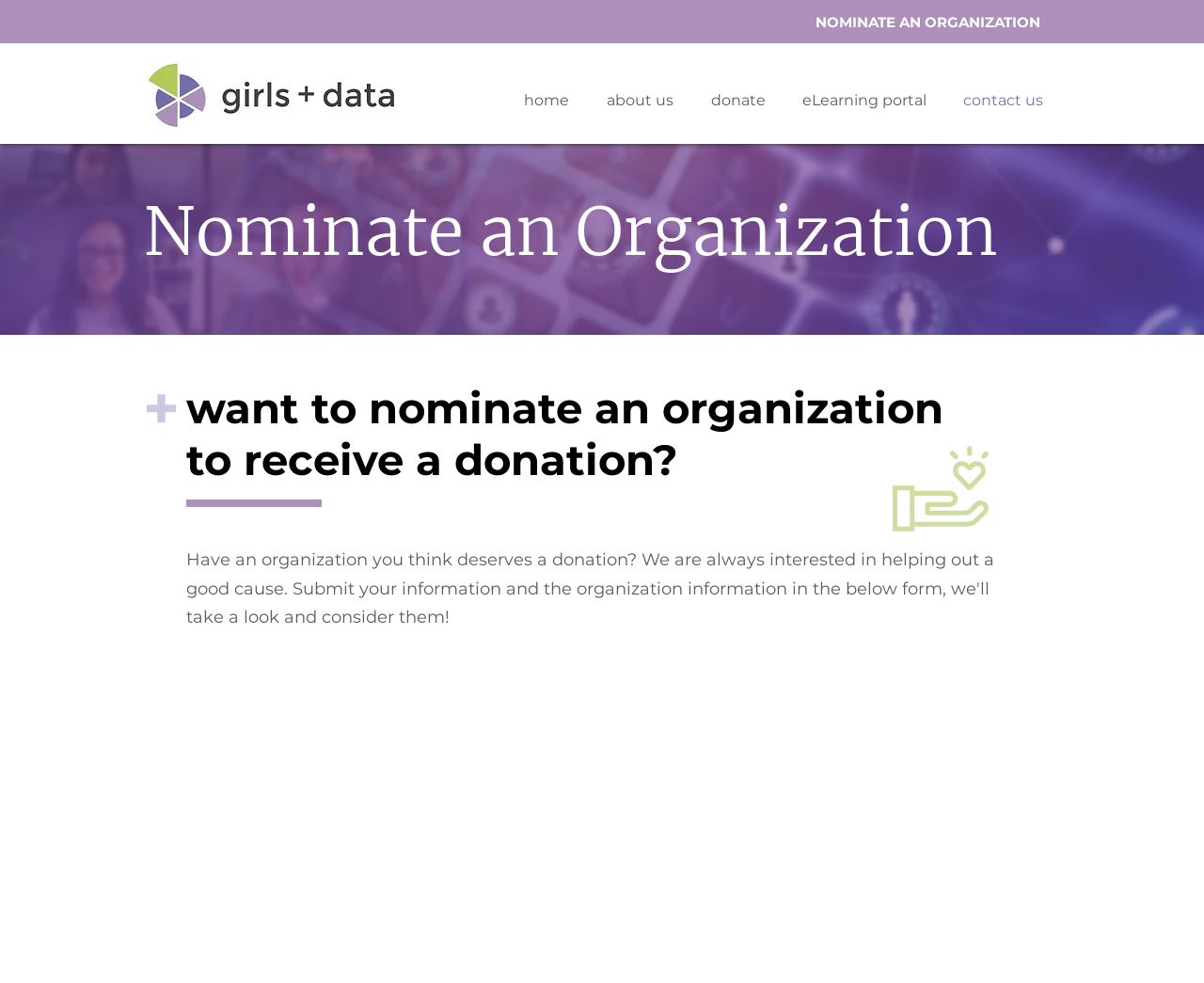Based on the element description, predict the bounding box coordinates (top-left x, top-left y, bottom-right x, bottom-right y) for the UI element in the screenshot: NOMINATE AN ORGANIZATION

[0.659, 0.0, 0.881, 0.044]